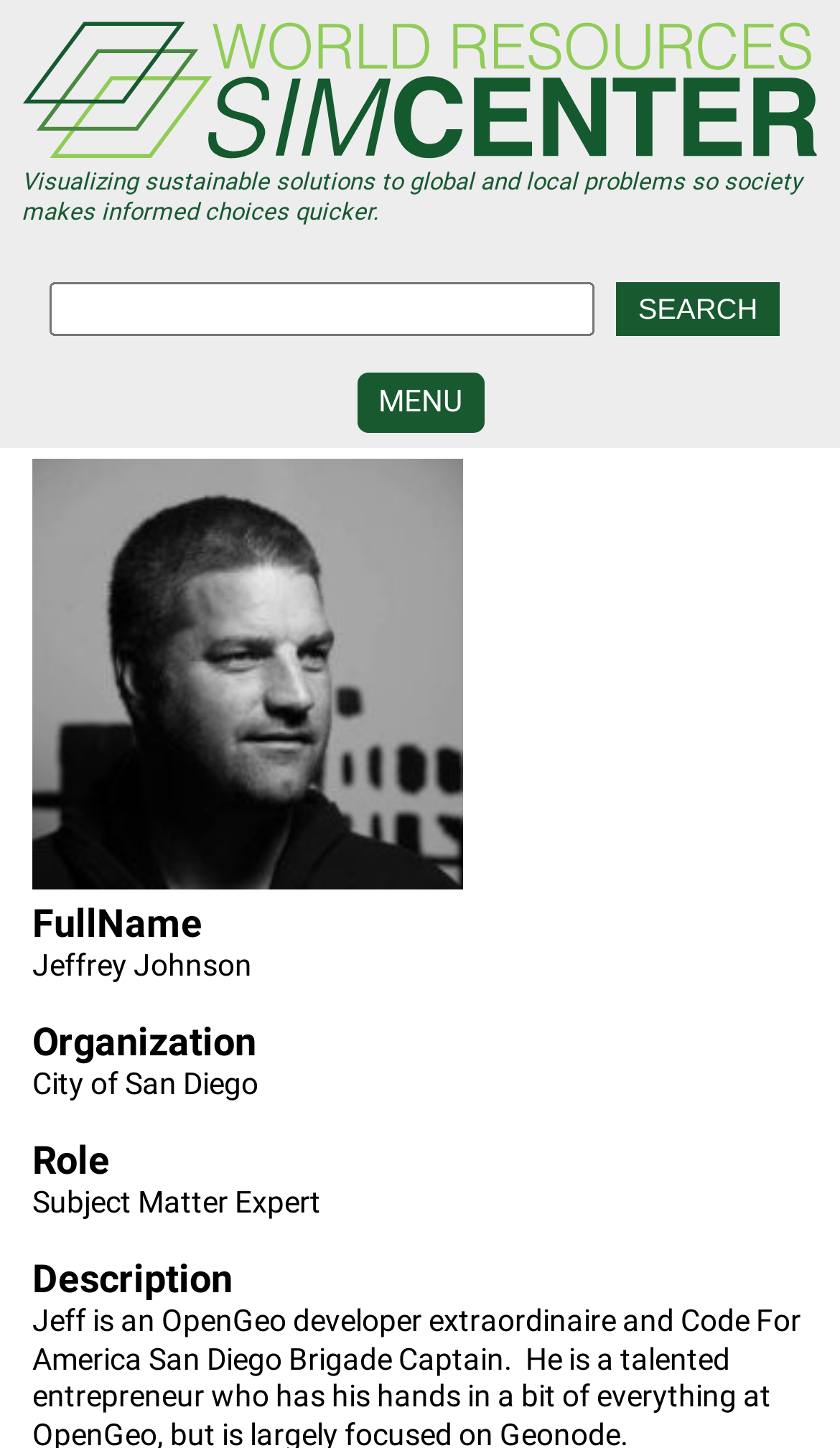What is Jeffrey Johnson's role?
Please respond to the question with as much detail as possible.

Jeffrey Johnson's role can be found in the static text 'Subject Matter Expert' which is displayed below the label 'Role', indicating that he is an expert in a particular subject matter.